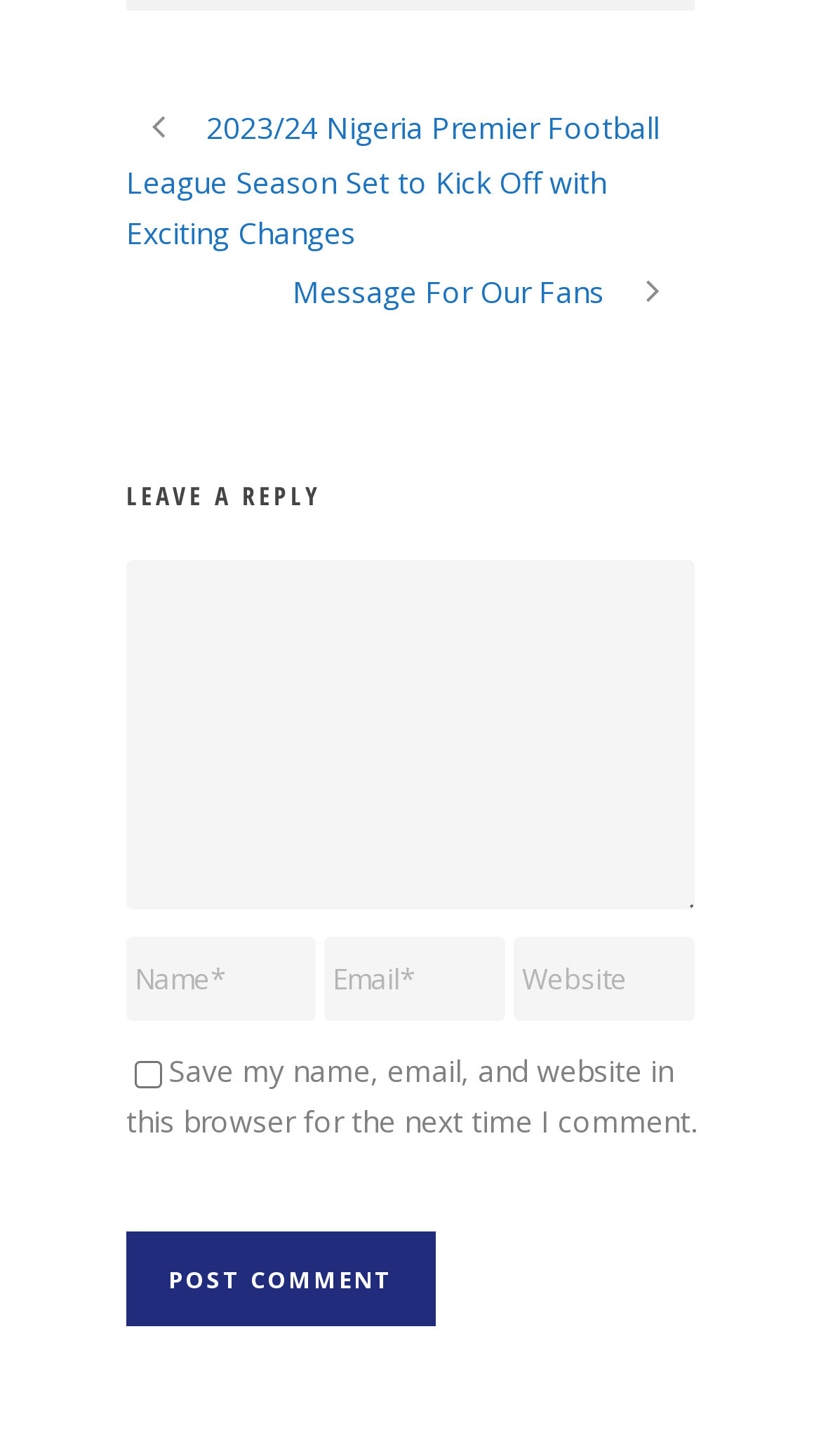Specify the bounding box coordinates of the element's area that should be clicked to execute the given instruction: "Check the box to save your information for future comments". The coordinates should be four float numbers between 0 and 1, i.e., [left, top, right, bottom].

[0.164, 0.729, 0.197, 0.748]